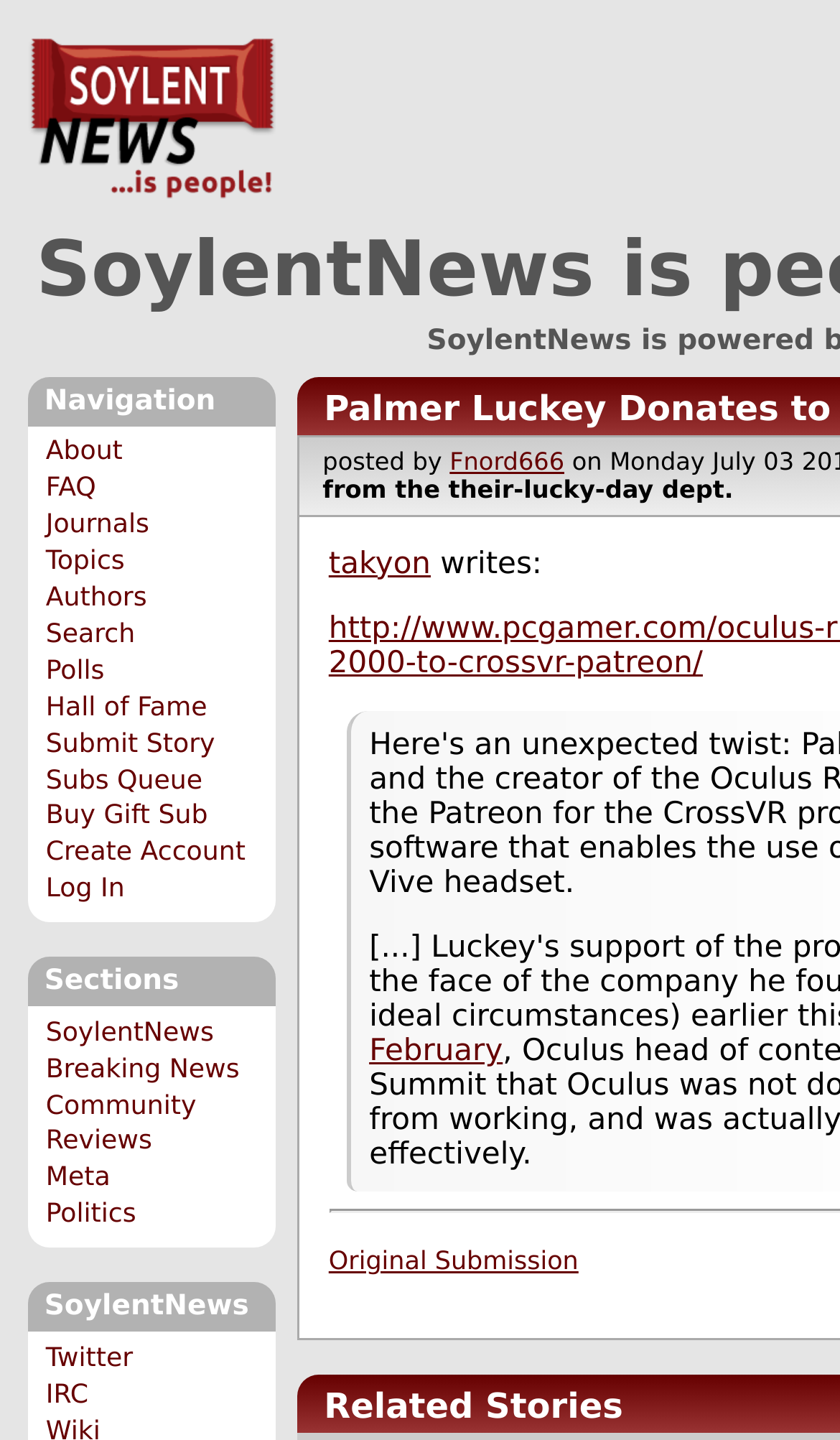Respond with a single word or phrase to the following question:
What is the name of the department?

their-lucky-day